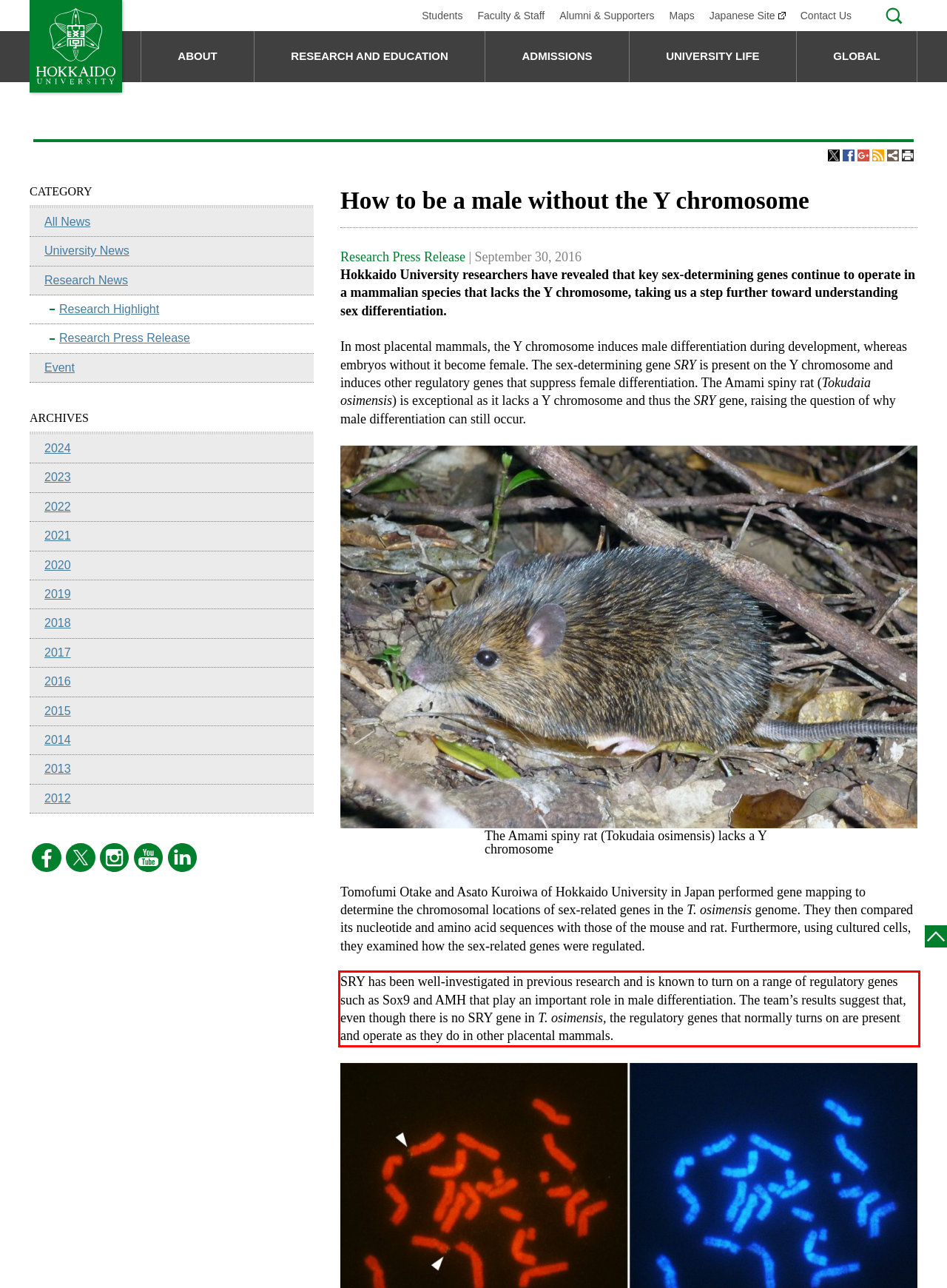Please recognize and transcribe the text located inside the red bounding box in the webpage image.

SRY has been well-investigated in previous research and is known to turn on a range of regulatory genes such as Sox9 and AMH that play an important role in male differentiation. The team’s results suggest that, even though there is no SRY gene in T. osimensis, the regulatory genes that normally turns on are present and operate as they do in other placental mammals.